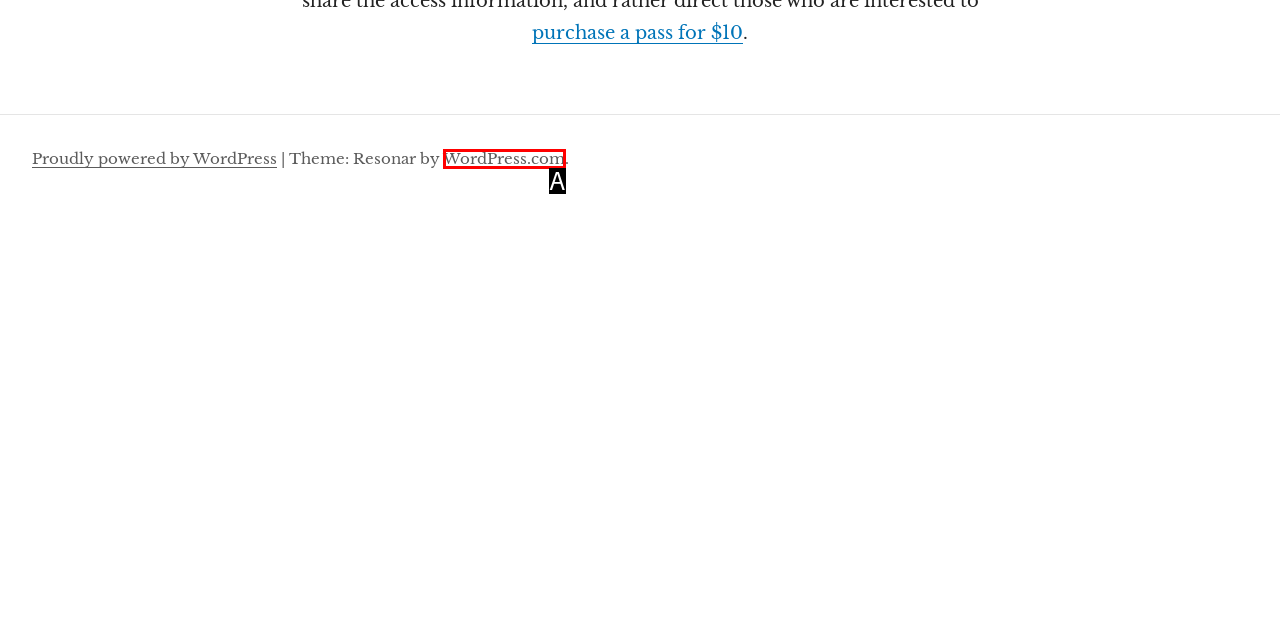Using the description: WordPress.com, find the HTML element that matches it. Answer with the letter of the chosen option.

A